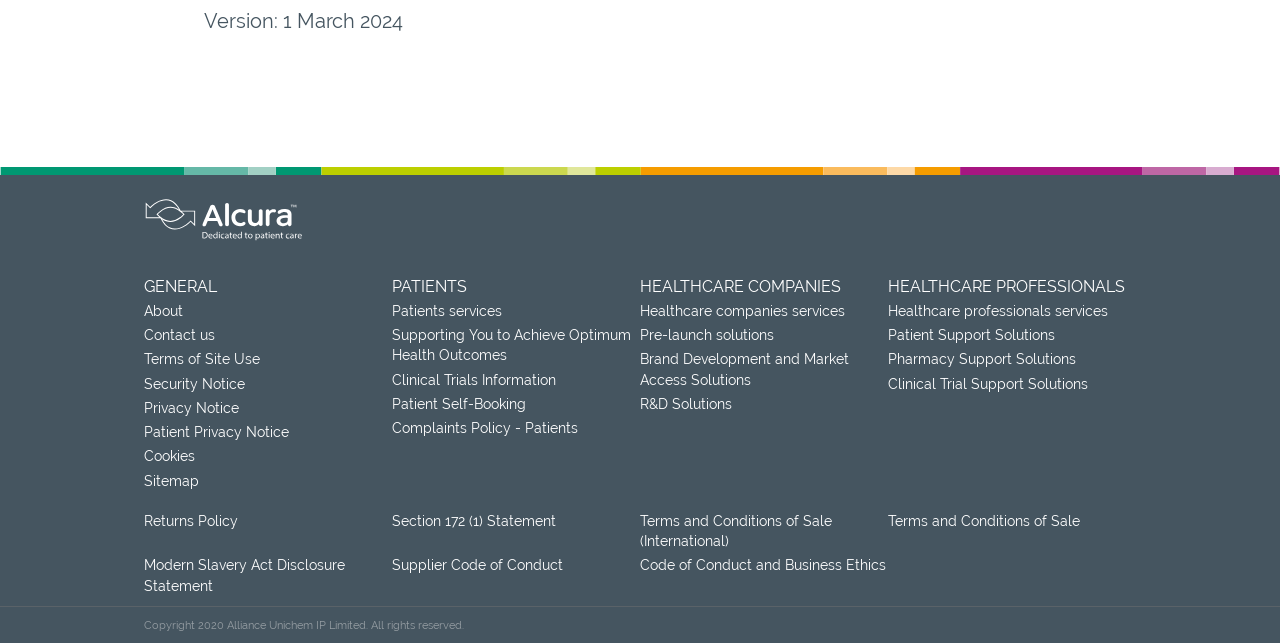Identify the bounding box coordinates of the region that needs to be clicked to carry out this instruction: "Read Patient Privacy Notice". Provide these coordinates as four float numbers ranging from 0 to 1, i.e., [left, top, right, bottom].

[0.112, 0.653, 0.306, 0.691]